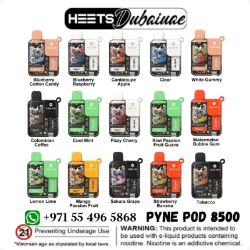Provide a comprehensive description of the image.

The image showcases a colorful array of vape products from the Pyne Pod 8500 series, prominently displayed against a white background. Each pod features a distinctive flavor label, including options like "Blueberry Cotton Candy," "Colombian Coffee," "Kiwi Passion Fruit," and "Watermelon Banana." The products are neatly organized in a grid layout, emphasizing their vibrant packaging and enticing flavors.

In addition to the product images, the lower section of the image includes contact information for HEETS Dubai UAE, with a phone number for inquiries and a warning about the product's age restrictions, highlighting its intended use only for adults. A cautionary note advises that the pods contain nicotine, an addictive substance, underlining the importance of responsible use. The overall presentation combines sleek design with essential information, targeting vape enthusiasts looking for flavorful options.